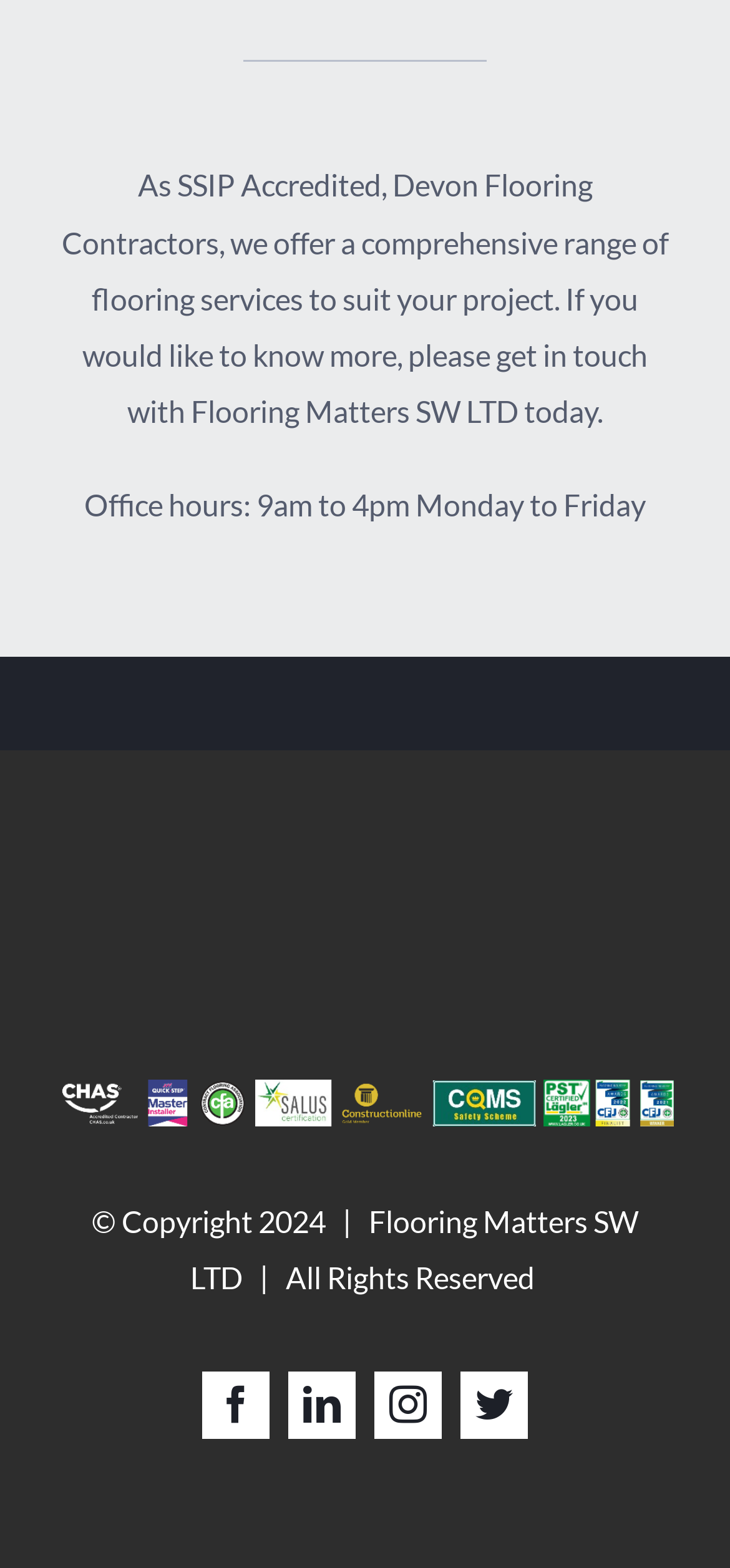What is the company name? From the image, respond with a single word or brief phrase.

Flooring Matters SW LTD